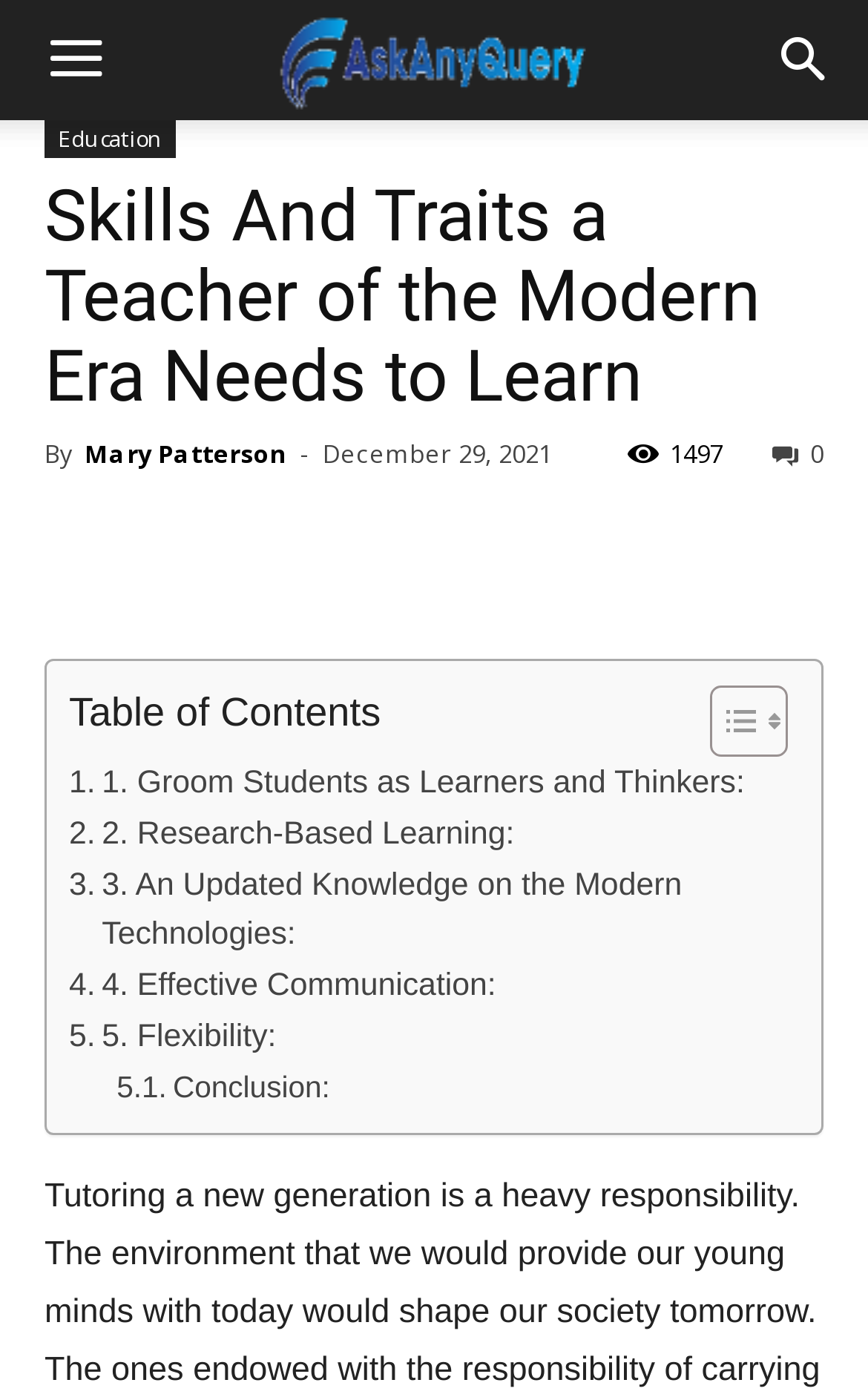Identify the bounding box coordinates of the region that needs to be clicked to carry out this instruction: "Toggle Table of Content". Provide these coordinates as four float numbers ranging from 0 to 1, i.e., [left, top, right, bottom].

[0.779, 0.489, 0.895, 0.543]